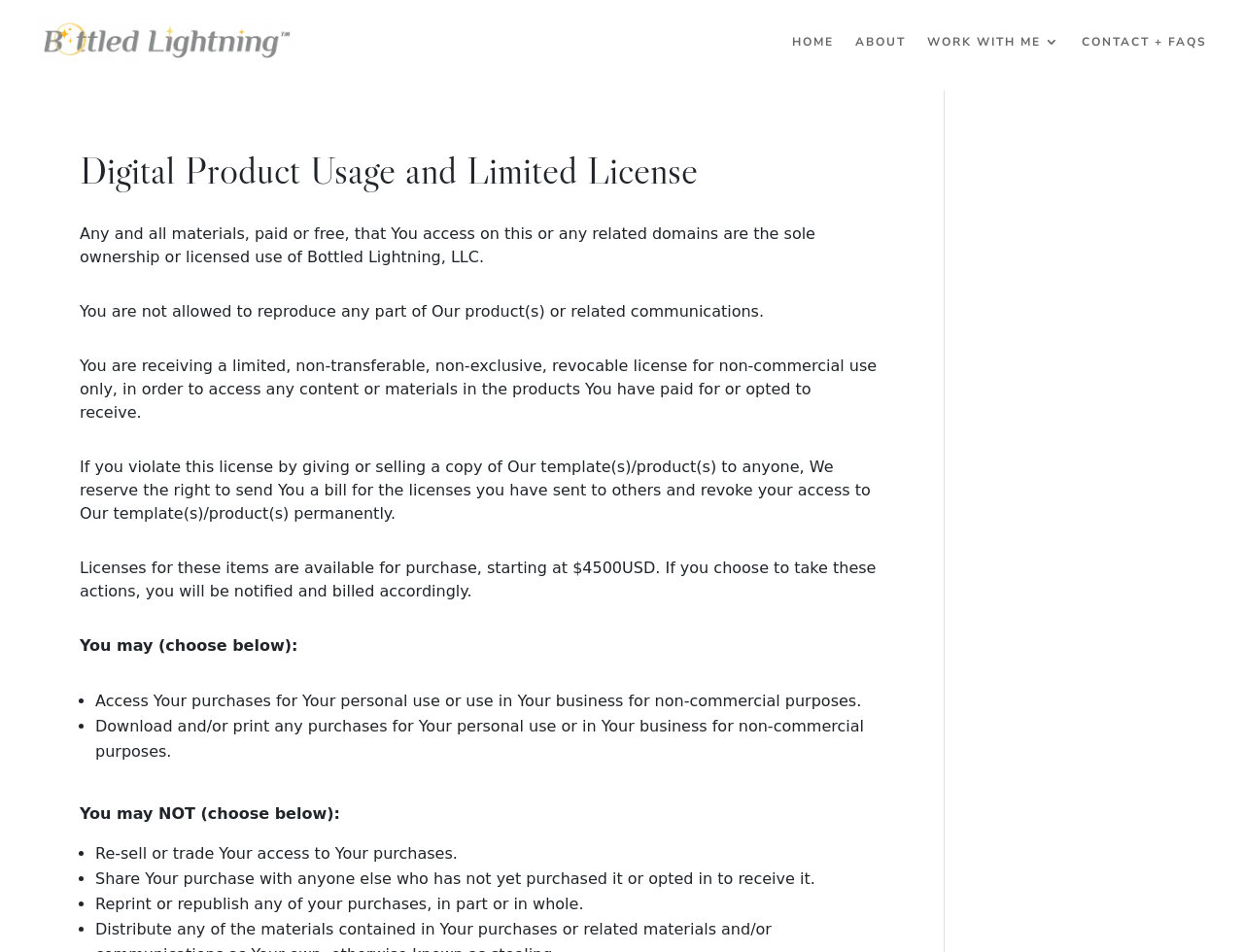Look at the image and write a detailed answer to the question: 
How much do licenses for these items cost?

The licenses for these items are available for purchase, starting at $4500USD, as stated in the text 'Licenses for these items are available for purchase, starting at $4500USD.'